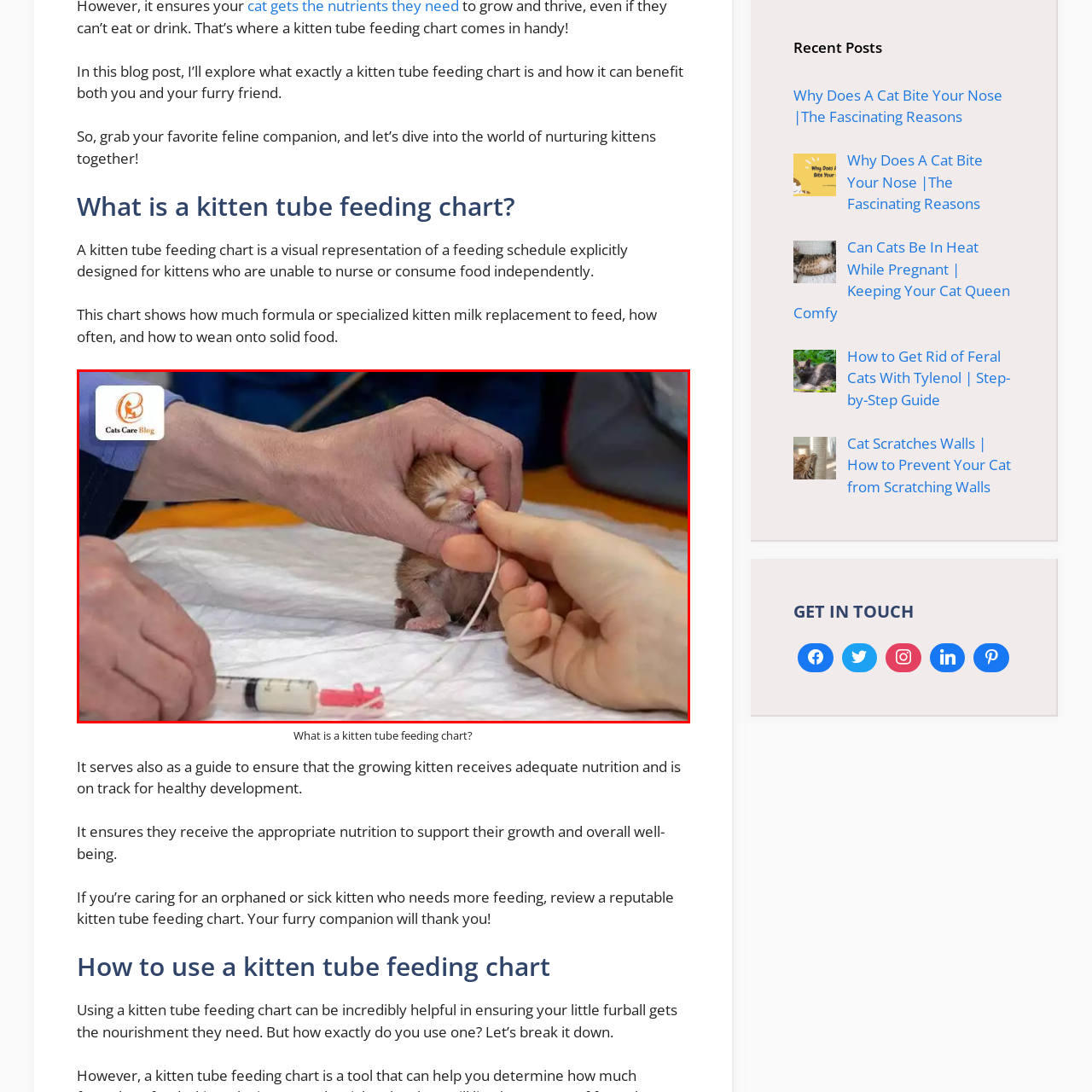Generate a comprehensive caption for the image that is marked by the red border.

The image depicts a caring scene of a kitten receiving tube feeding. A hand gently holds the tiny kitten's head, stabilizing it while another hand administers nourishment via a feeding tube. The kitten, likely unable to nurse on its own, appears calm as it is cared for in a nurturing environment, emphasizing the importance of proper nutrition for orphaned or weak kittens. The setting features a clean surface, suggesting a safe and sterile atmosphere for feeding. This visual reinforces the significance of a kitten tube feeding chart, which serves as a guide to ensure that these vulnerable animals receive adequate nutrition for their healthy development.